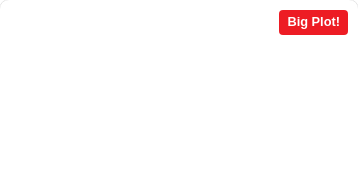Paint a vivid picture with your words by describing the image in detail.

This image showcases a luxurious 4-bedroom villa located in Na Muang, Koh Samui, available for sale. The property is highlighted by its spacious plot area, emphasizing the potential for outdoor activities and landscaping. Accompanying the visual is a prominent notification labeled "Big Plot!" in red, drawing attention to the generous outdoor space that enhances the villa's appeal. The setting promises tranquility and privacy, making it an ideal choice for families or individuals seeking a serene lifestyle.